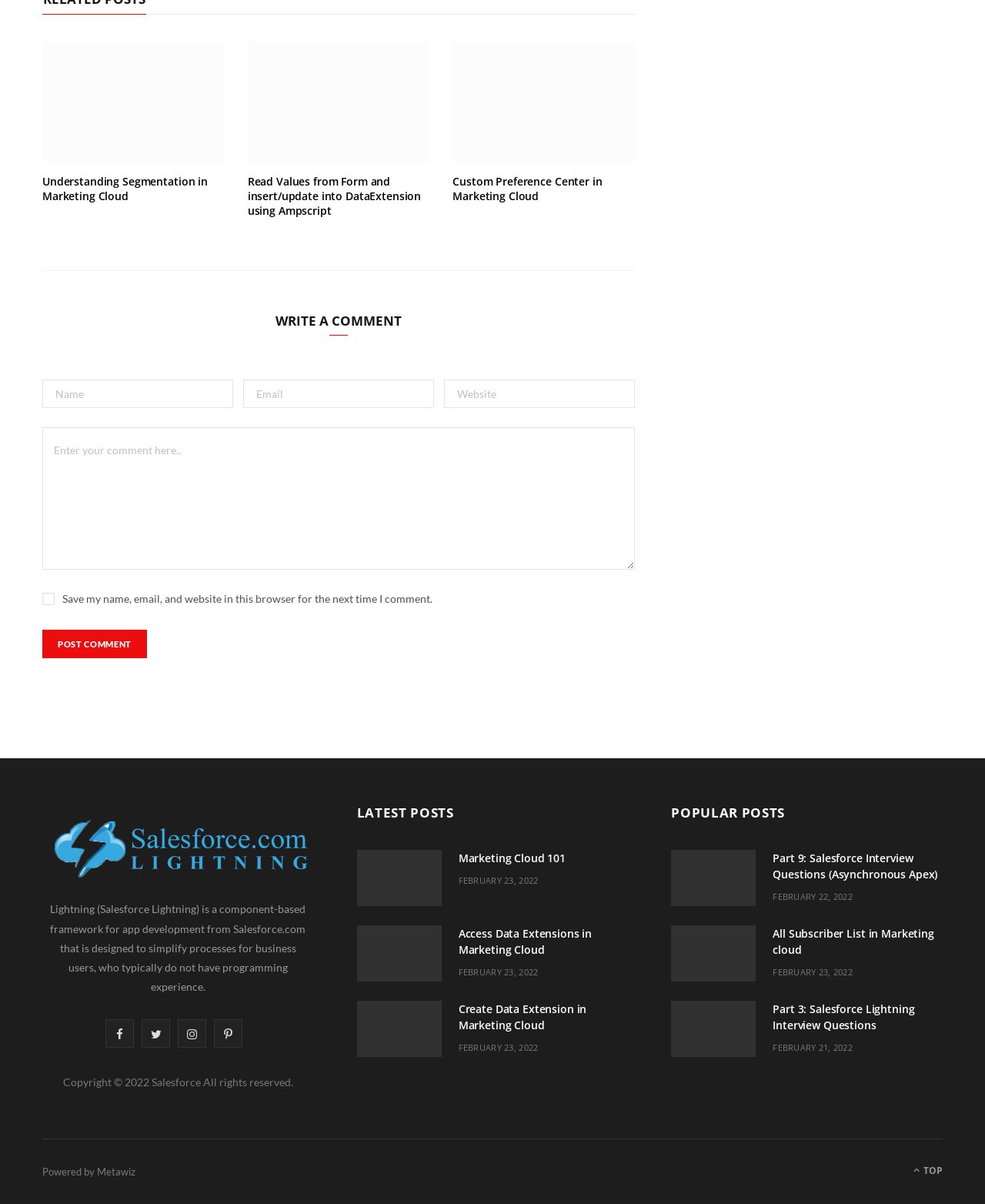Specify the bounding box coordinates of the element's region that should be clicked to achieve the following instruction: "Click on 'Process Notes'". The bounding box coordinates consist of four float numbers between 0 and 1, in the format [left, top, right, bottom].

None